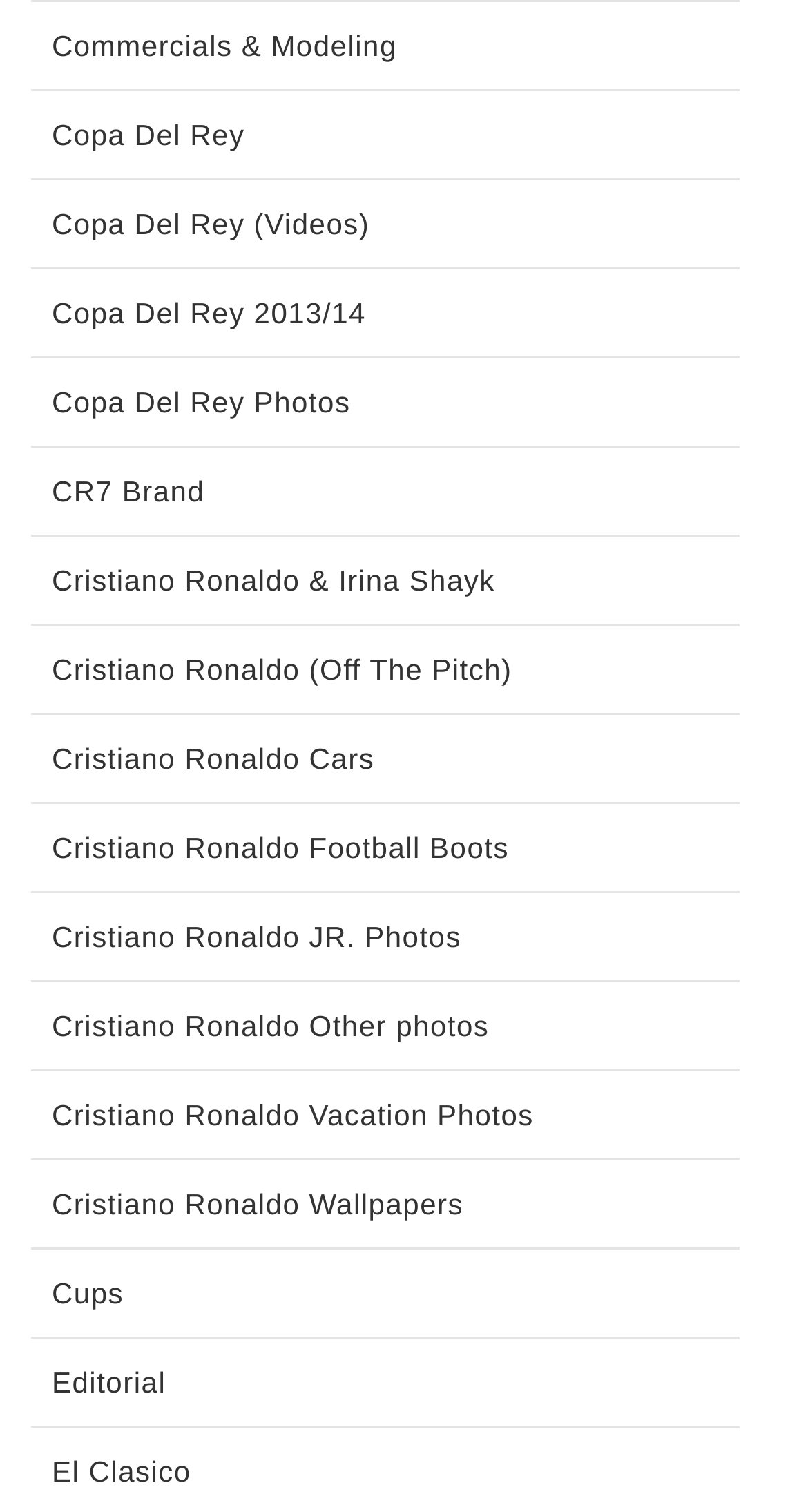Locate the bounding box coordinates of the element that should be clicked to fulfill the instruction: "View Cristiano Ronaldo's modeling photos".

[0.064, 0.016, 0.491, 0.046]